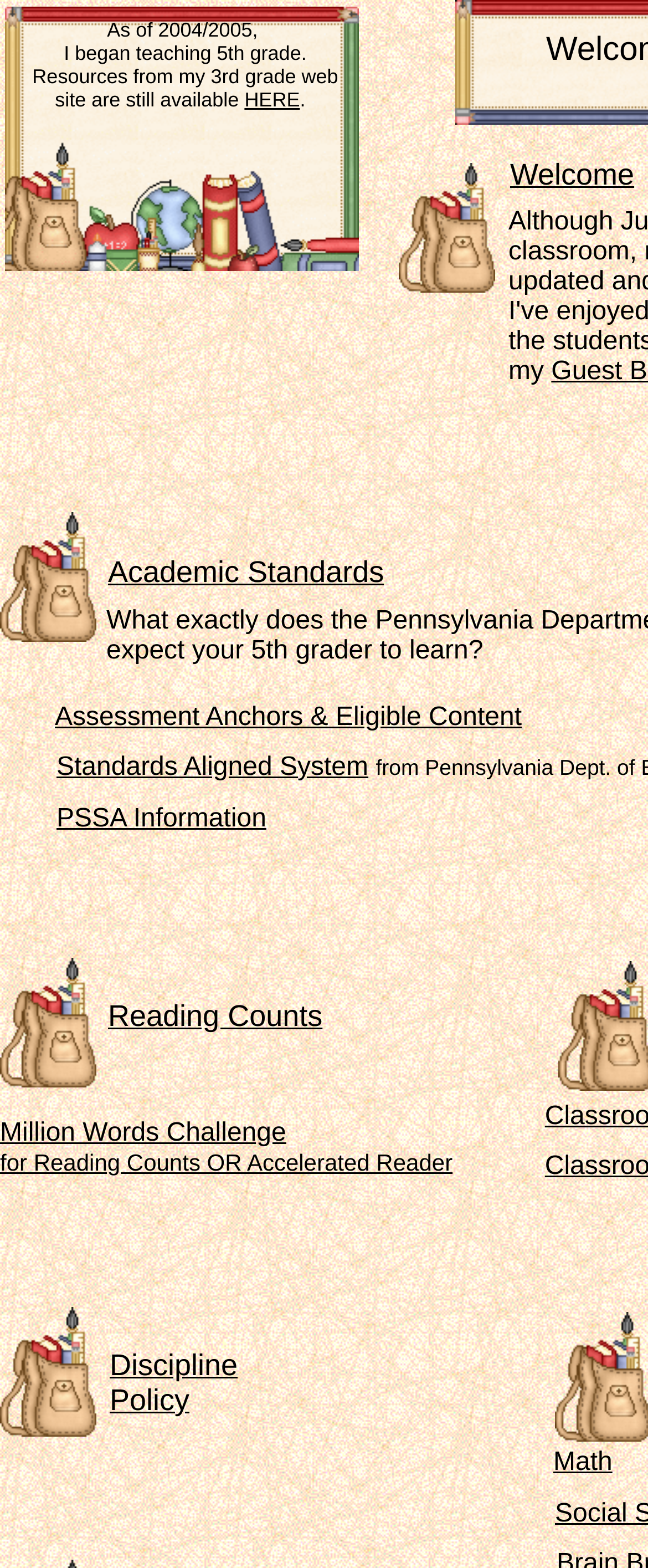Locate the bounding box coordinates of the UI element described by: "Standards Aligned System". The bounding box coordinates should consist of four float numbers between 0 and 1, i.e., [left, top, right, bottom].

[0.087, 0.48, 0.568, 0.498]